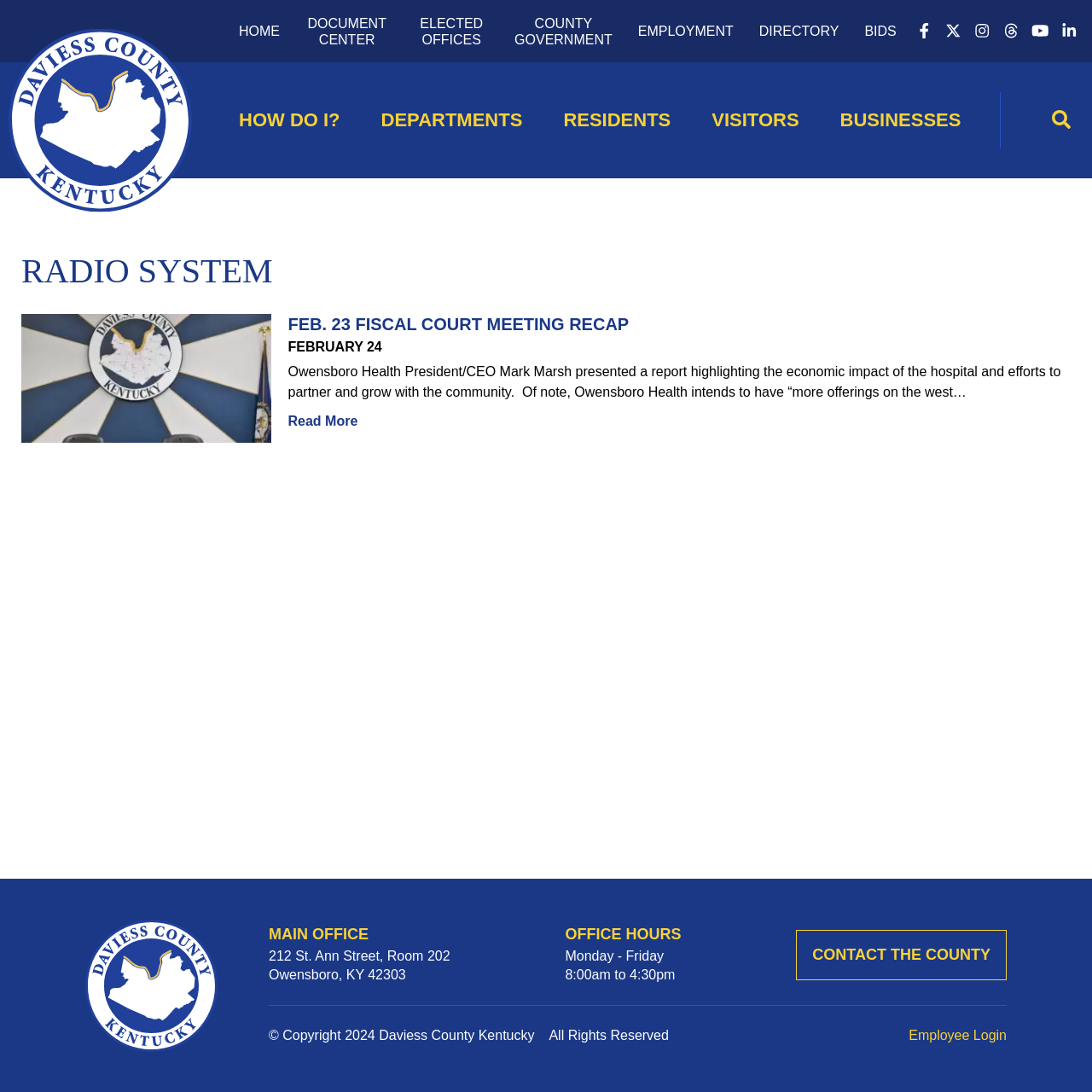Refer to the screenshot and answer the following question in detail:
What are the office hours?

I found the answer by scrolling down to the bottom of the webpage, where the contact information is displayed. The office hours 'Monday - Friday, 8:00am to 4:30pm' are listed under the 'OFFICE HOURS' heading.